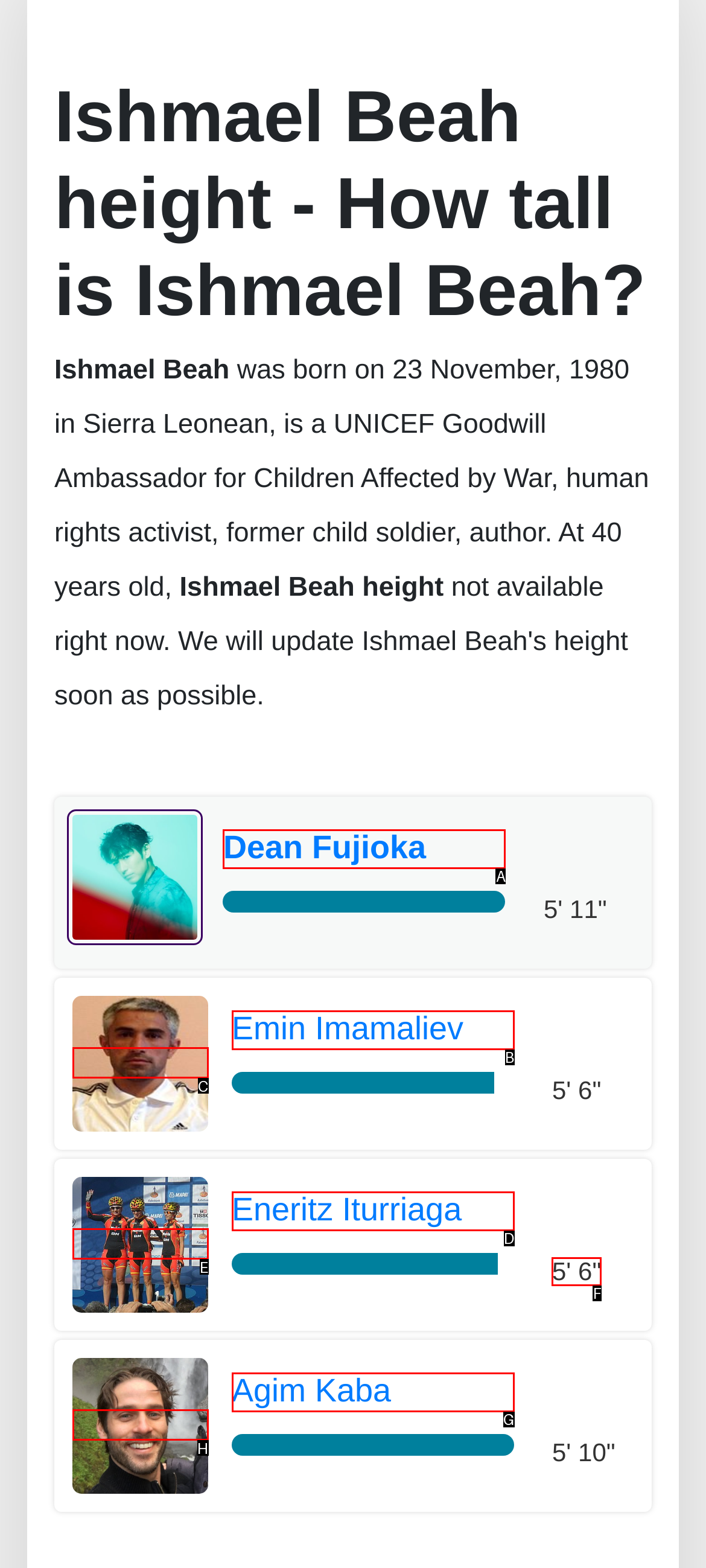Identify the letter of the option that should be selected to accomplish the following task: View the height of Eneritz Iturriaga. Provide the letter directly.

F